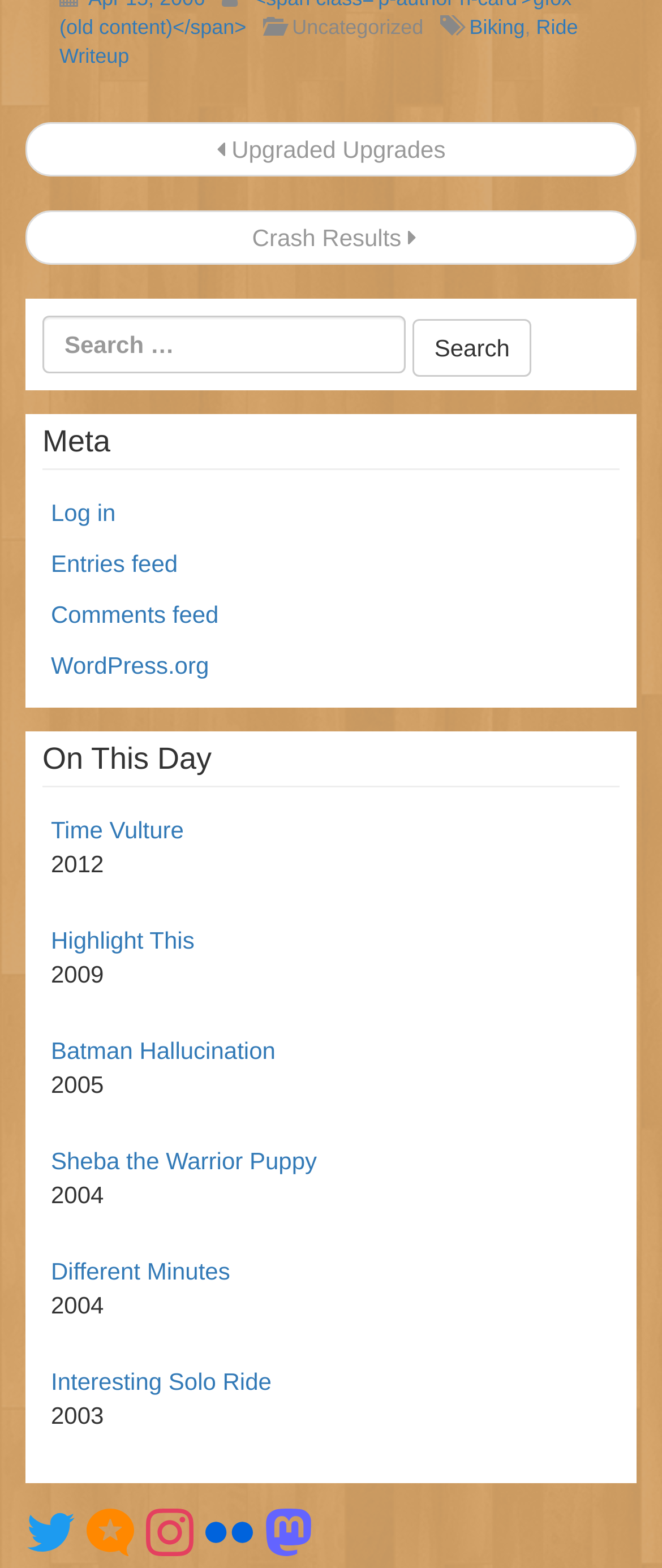Determine the bounding box coordinates for the HTML element described here: "name="s" placeholder="Search …" title="Search for:"".

[0.064, 0.202, 0.613, 0.238]